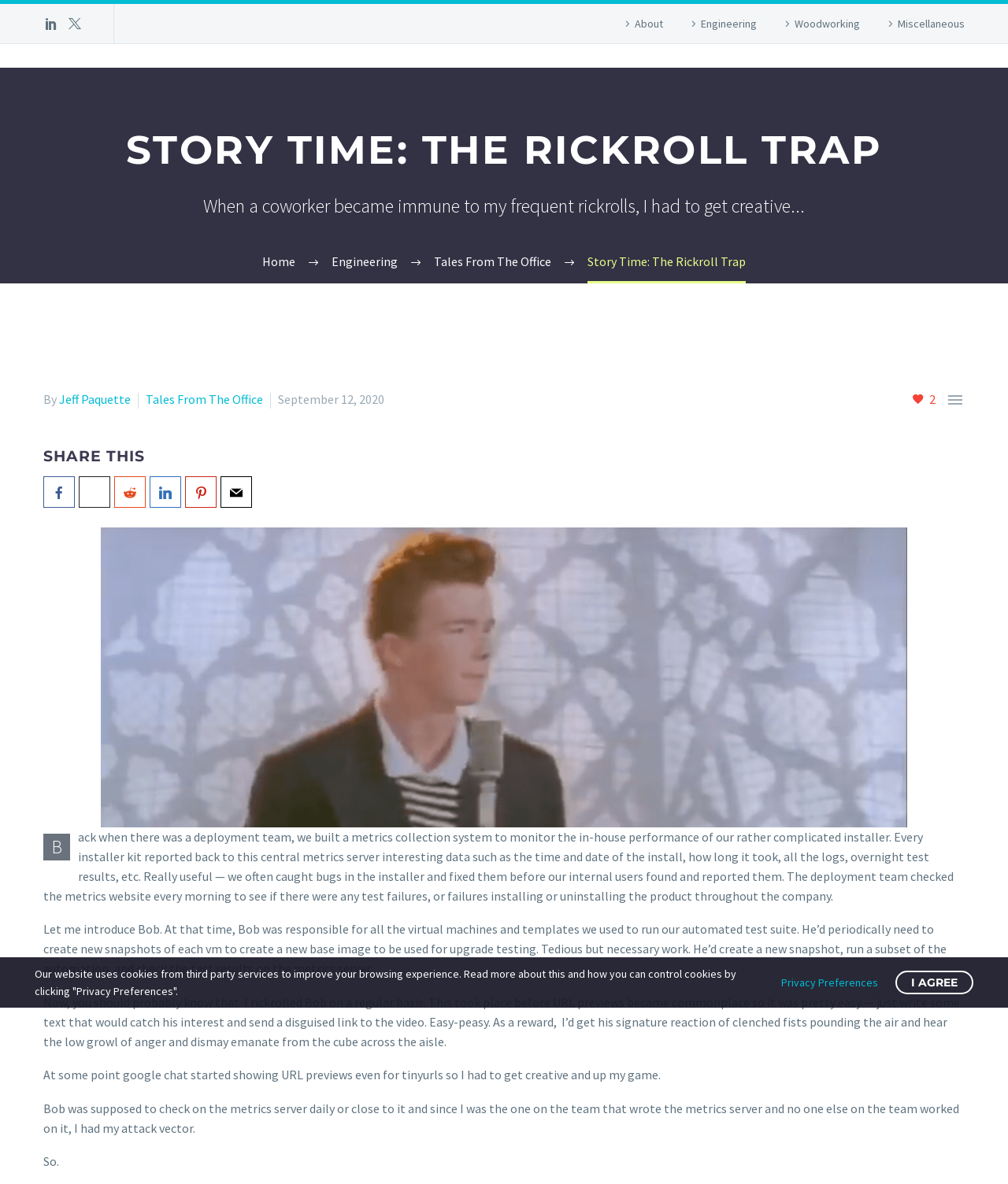Determine the bounding box coordinates of the clickable element necessary to fulfill the instruction: "Click the 'Home' link". Provide the coordinates as four float numbers within the 0 to 1 range, i.e., [left, top, right, bottom].

[0.26, 0.214, 0.293, 0.227]